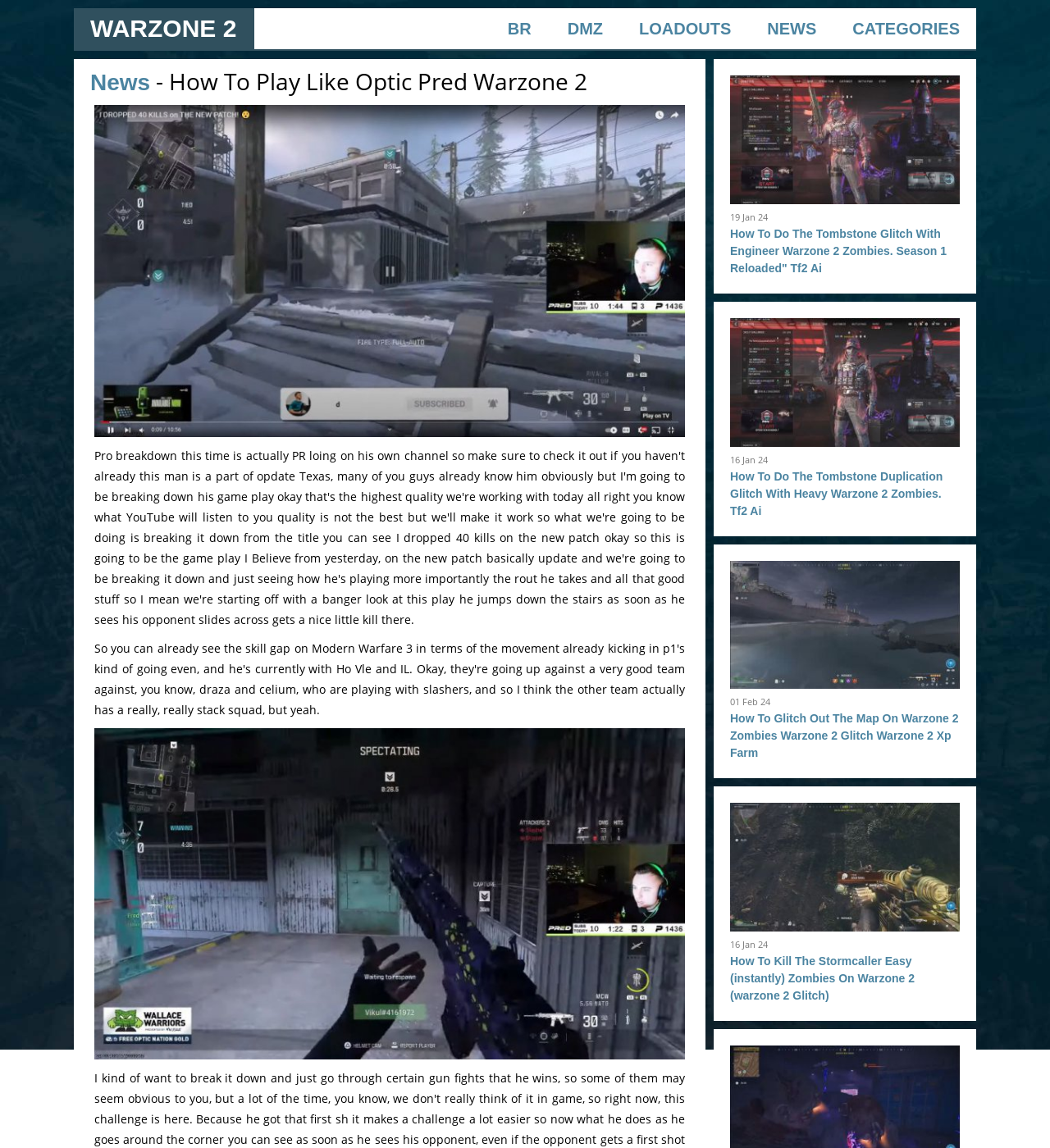What type of glitches are discussed on the webpage?
Answer the question with a thorough and detailed explanation.

The webpage discusses various glitches related to Warzone 2, such as the 'Tombstone Glitch' and the 'Tombstone Duplication Glitch', as indicated by the link texts and headings.